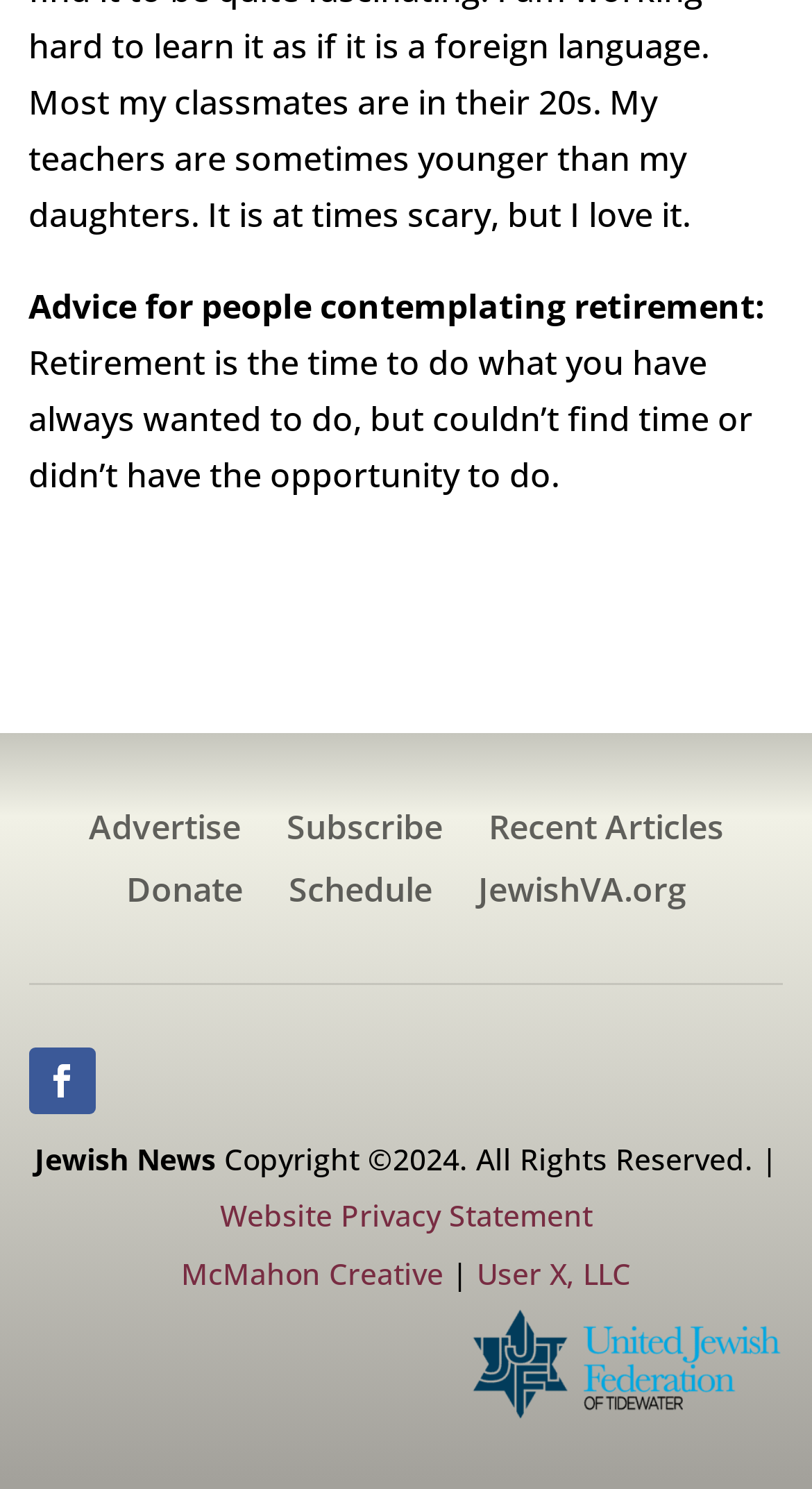Answer the following query concisely with a single word or phrase:
How many links are in the footer section?

9